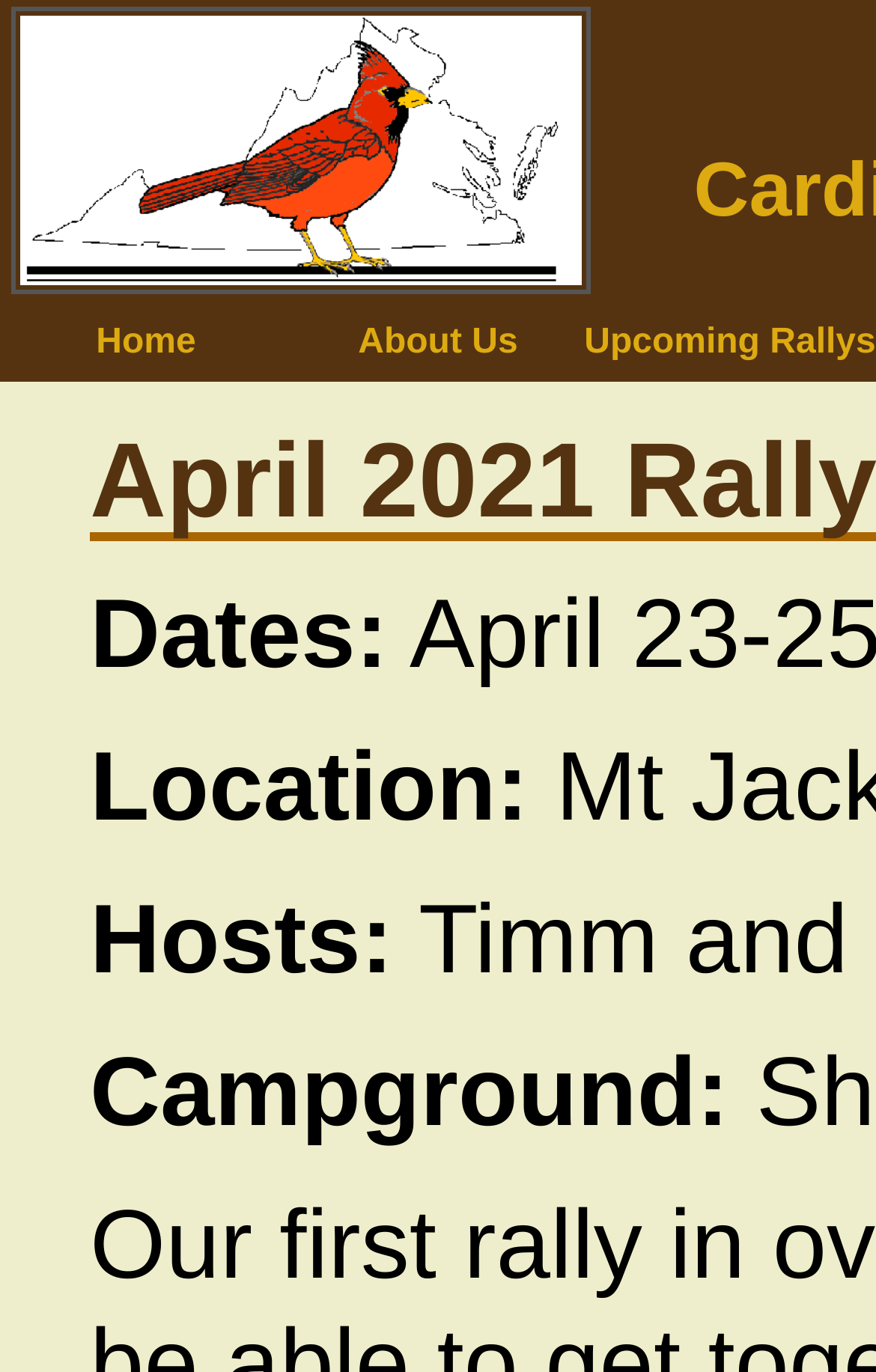How many links are in the navigation menu?
Based on the image, provide your answer in one word or phrase.

3